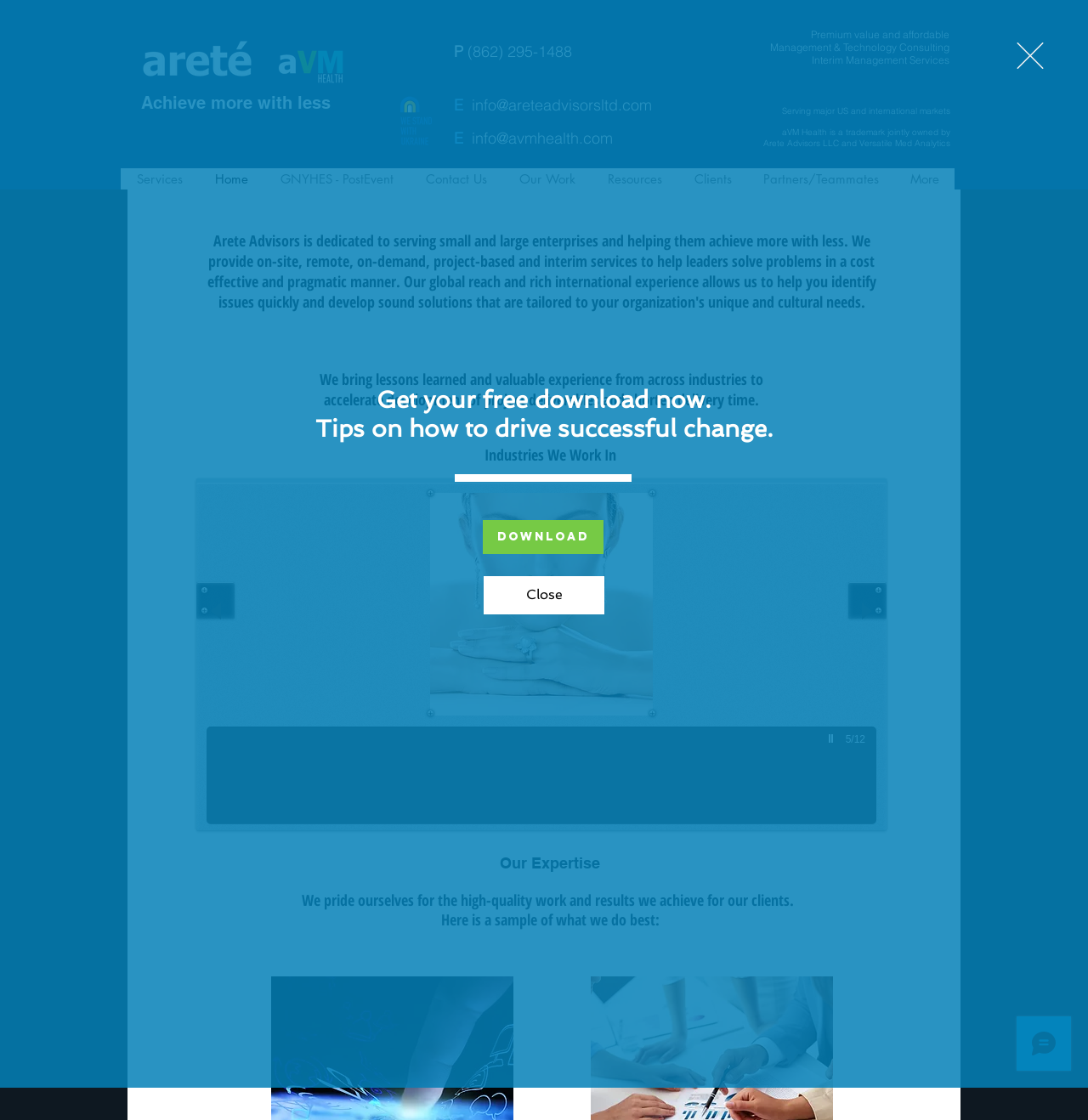What is the purpose of the 'Get your free download now' section?
Give a single word or phrase answer based on the content of the image.

To download tips on driving successful change